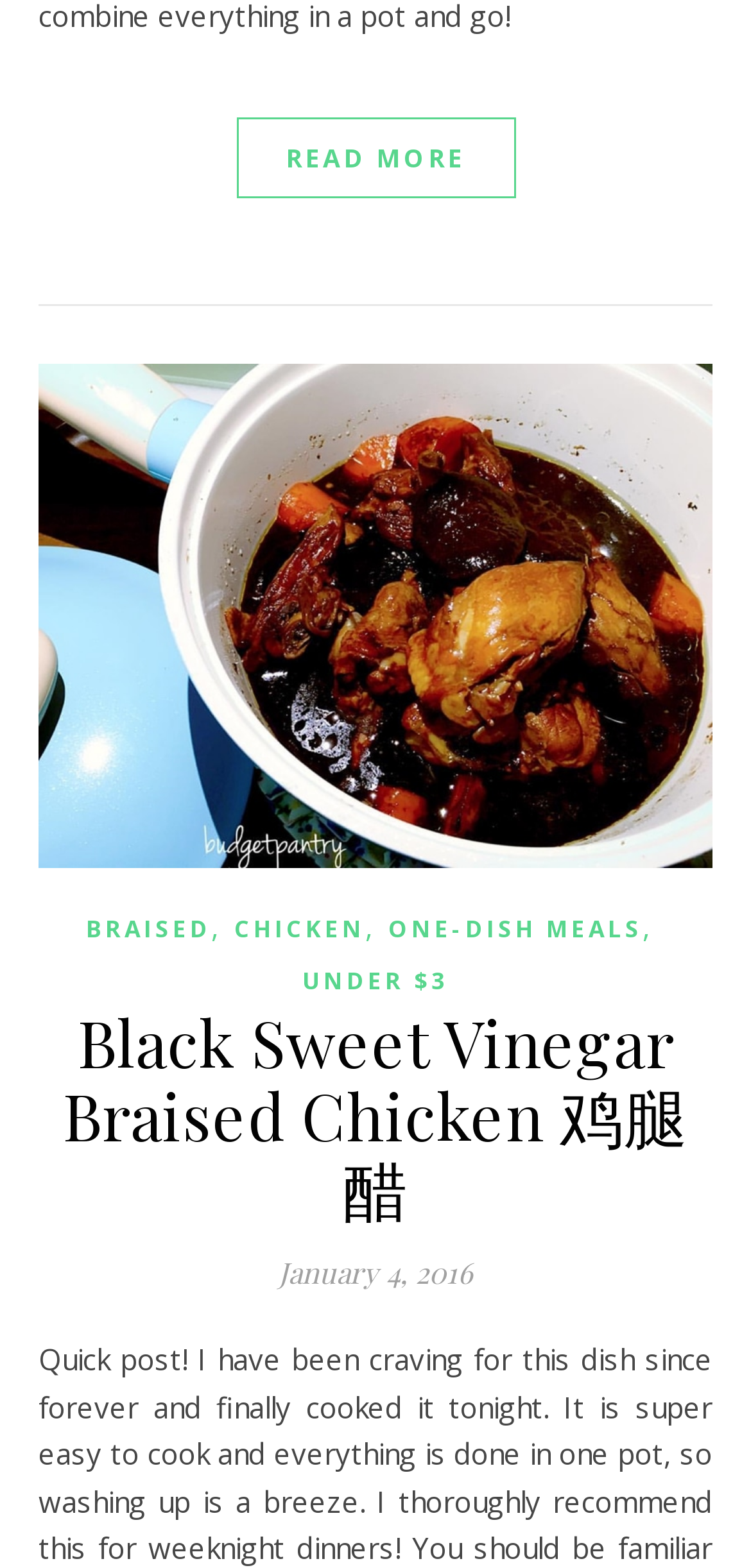Using the provided description: "Under $3", find the bounding box coordinates of the corresponding UI element. The output should be four float numbers between 0 and 1, in the format [left, top, right, bottom].

[0.403, 0.611, 0.597, 0.641]